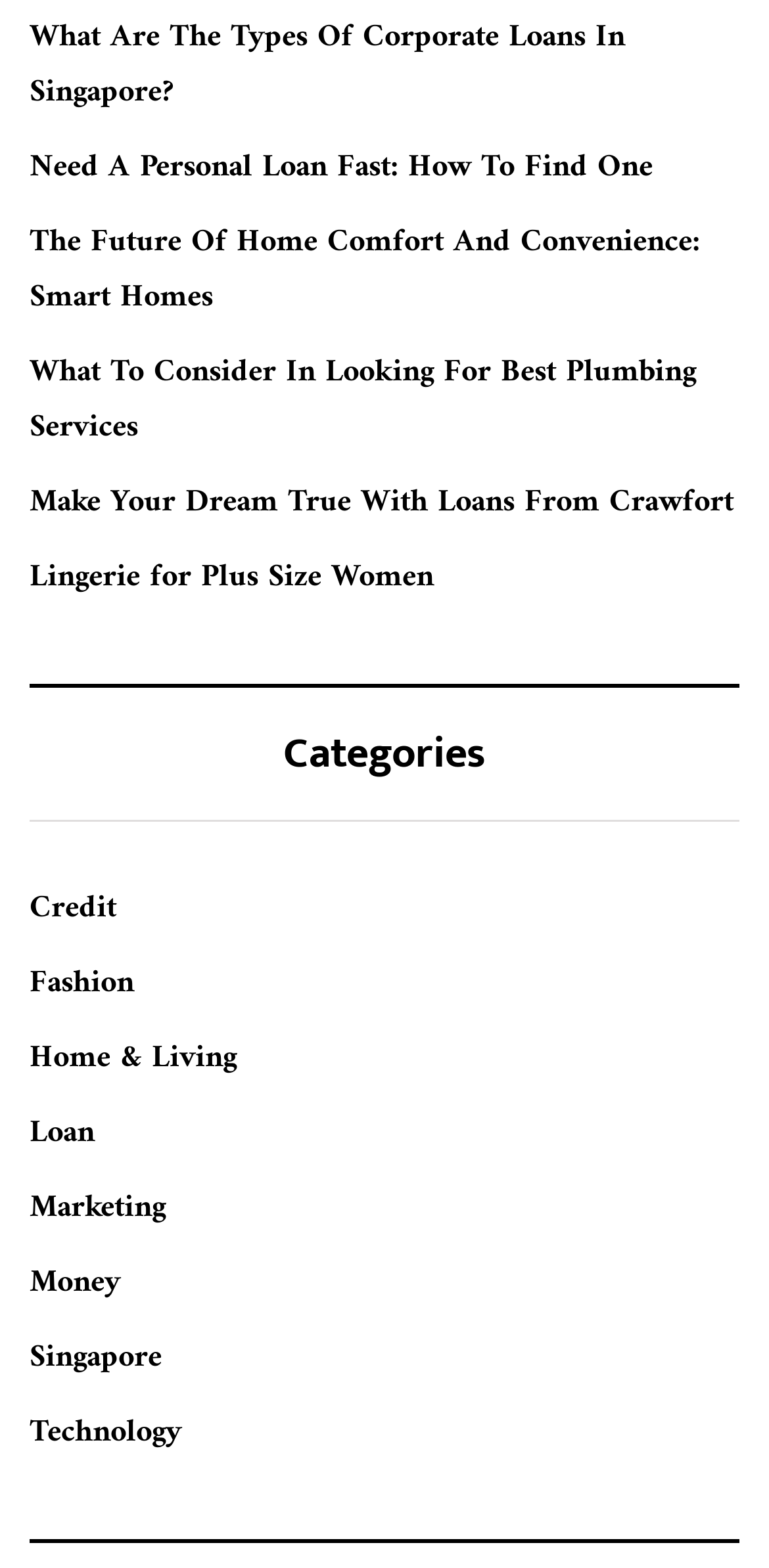How many links are there under the 'Categories' heading?
Based on the image content, provide your answer in one word or a short phrase.

8